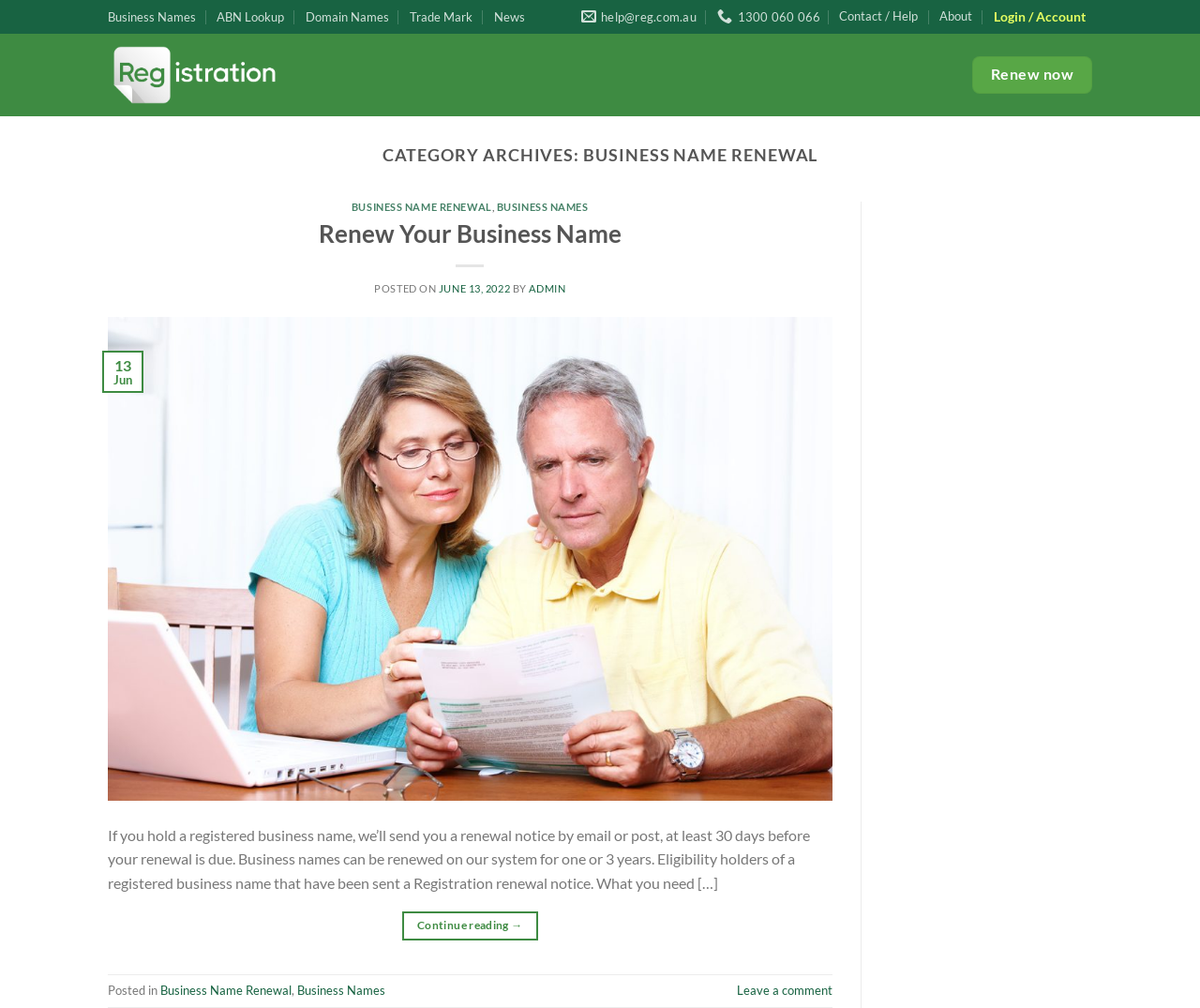Give a full account of the webpage's elements and their arrangement.

The webpage is about business name renewal and registration. At the top, there are several links to different sections, including "Business Names", "ABN Lookup", "Domain Names", "Trade Mark", and "News". On the right side of these links, there are contact information links, including "help@reg.com.au" and "1300 060 066", as well as links to "Contact / Help", "About", and "Login / Account".

Below these links, there is a prominent link to "Registration" with an accompanying image. To the right of this link, there is a call-to-action button "Renew now".

The main content of the page is divided into sections. The first section has a heading "CATEGORY ARCHIVES: BUSINESS NAME RENEWAL" and contains links to "BUSINESS NAME RENEWAL" and "BUSINESS NAMES". The second section has a heading "Renew Your Business Name" and contains a link to the same title.

Below these sections, there is a blog post with a heading "BUSINESS NAME RENEWAL, BUSINESS NAMES". The post has a publication date "JUNE 13, 2022" and is written by "ADMIN". The post content is about the process of renewing a business name, including the eligibility criteria and the duration of renewal. There is also an image related to ASIC Registry in Australia registered agent business name registration.

At the bottom of the page, there is a "Continue reading →" link, followed by a section with links to categories "Business Name Renewal" and "Business Names", and a "Leave a comment" link.